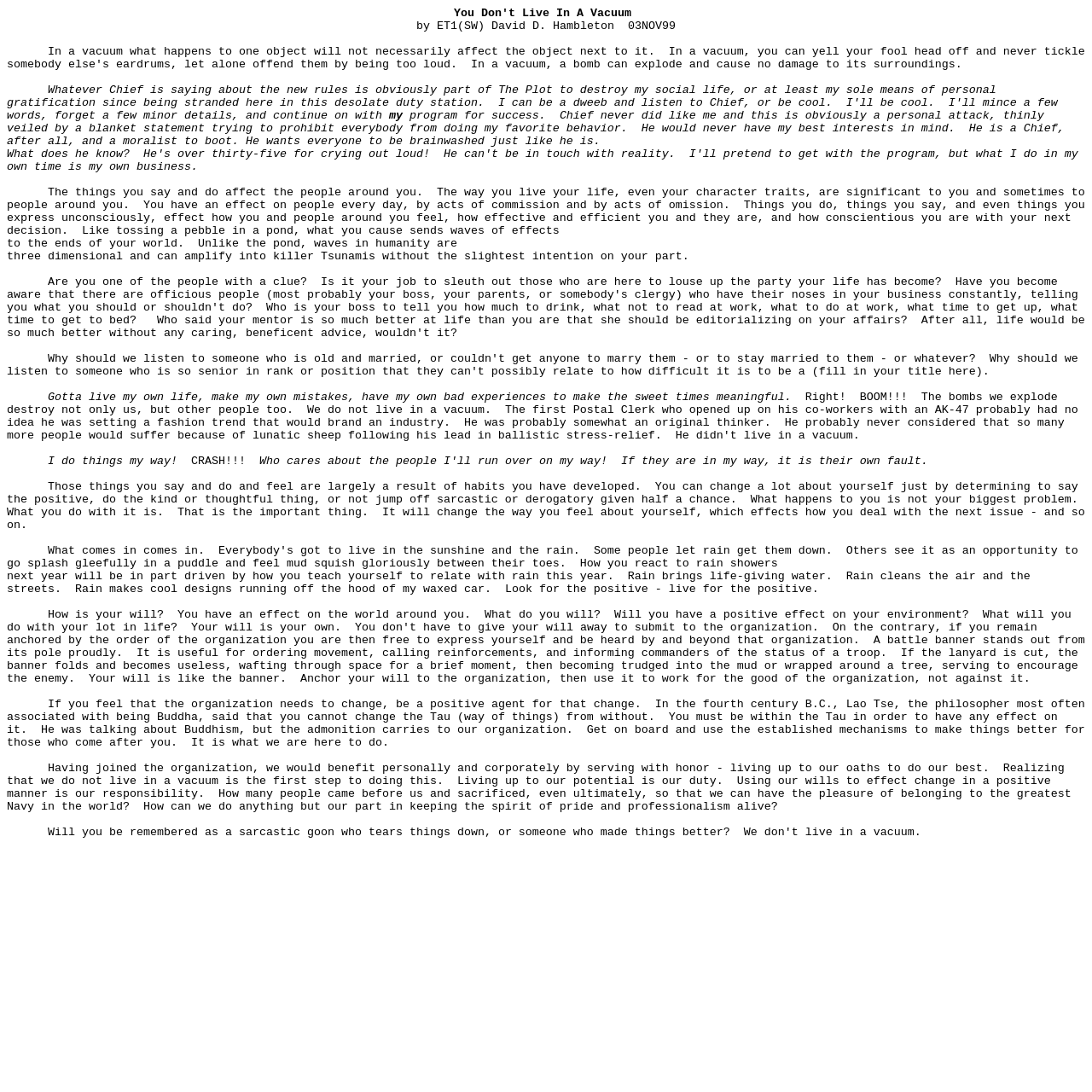Provide a single word or phrase answer to the question: 
What is the importance of how we react to situations?

It affects how we deal with the next issue